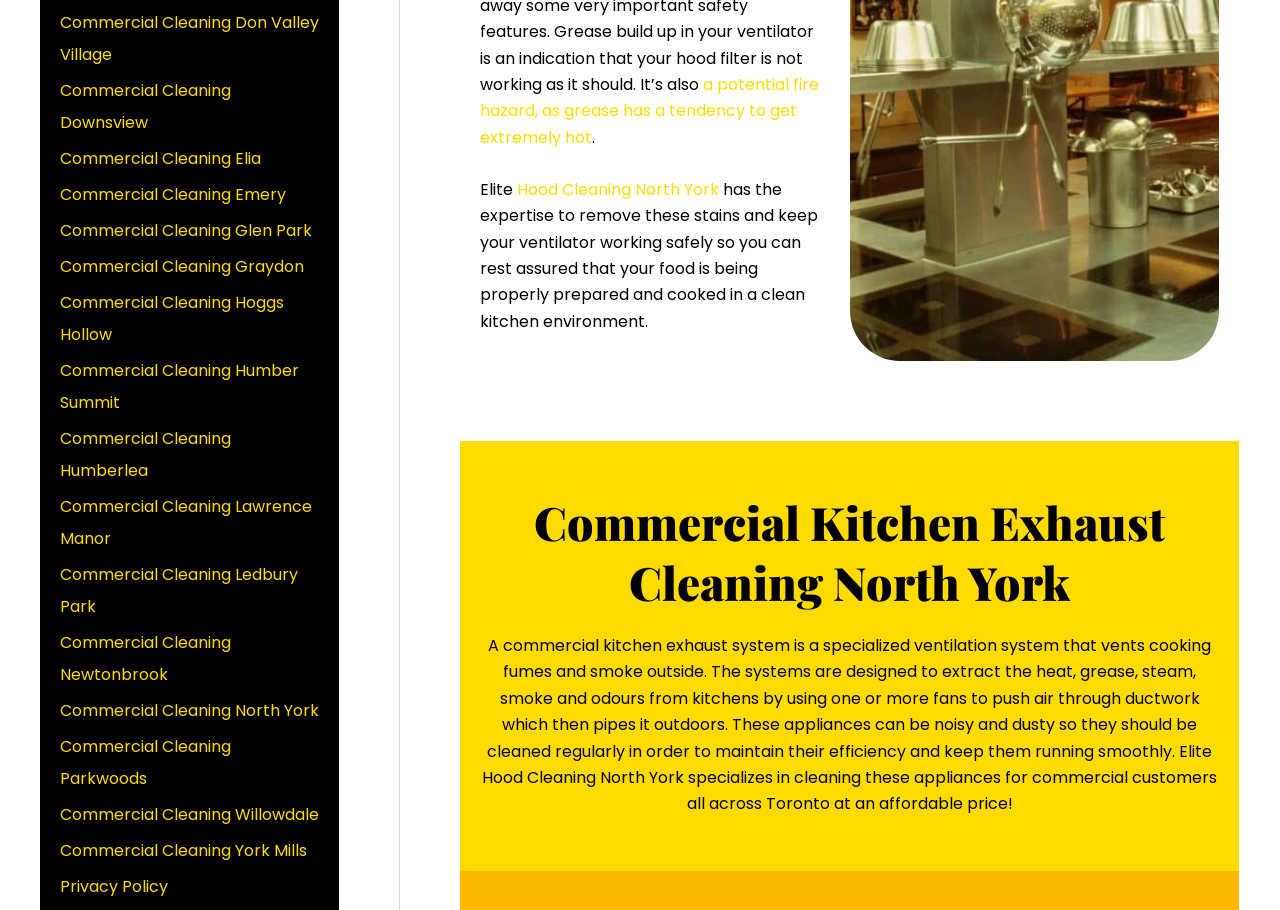Specify the bounding box coordinates for the region that must be clicked to perform the given instruction: "Click Cleaning North York".

[0.412, 0.842, 0.534, 0.867]